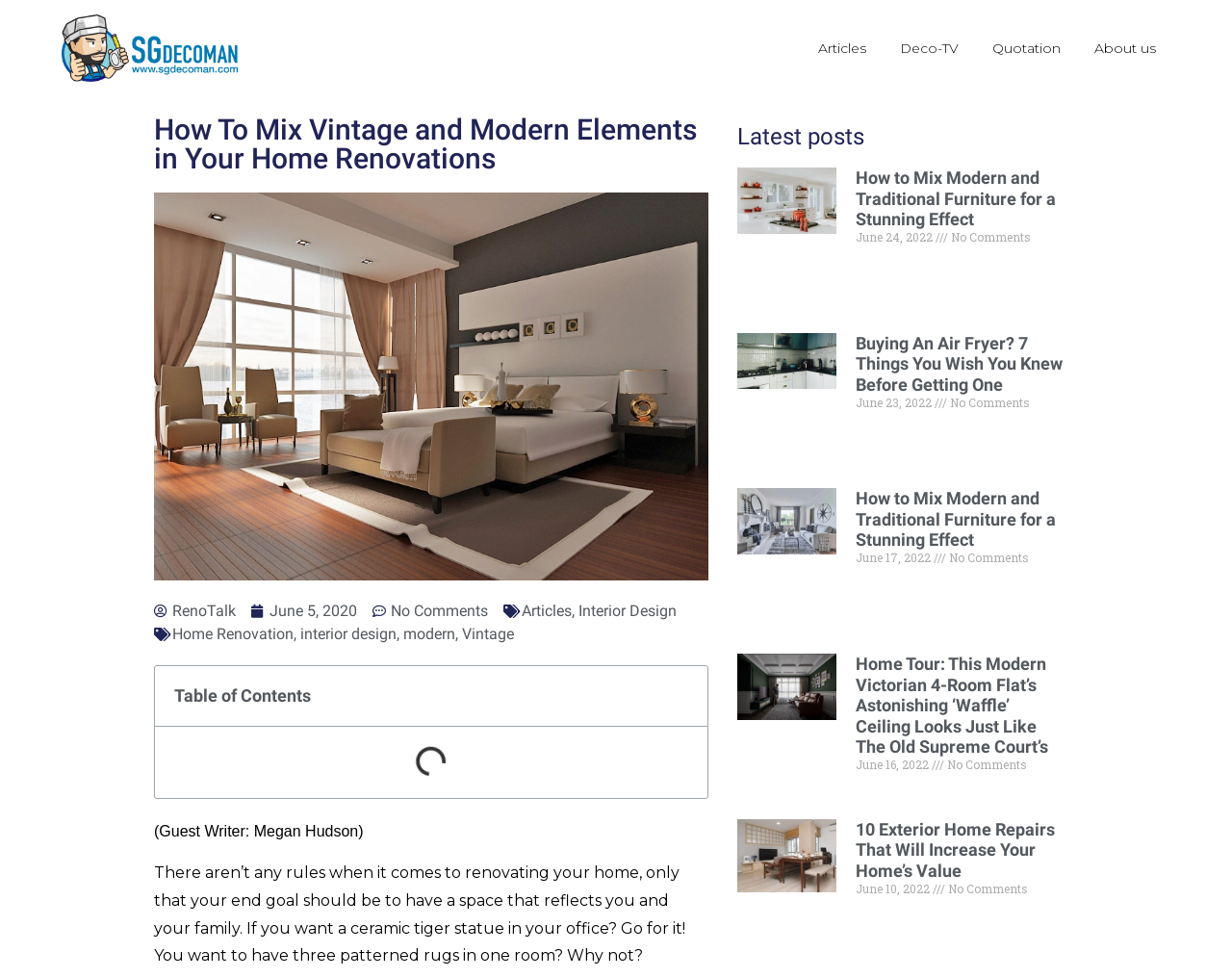Identify the bounding box coordinates of the region that should be clicked to execute the following instruction: "View all products".

None